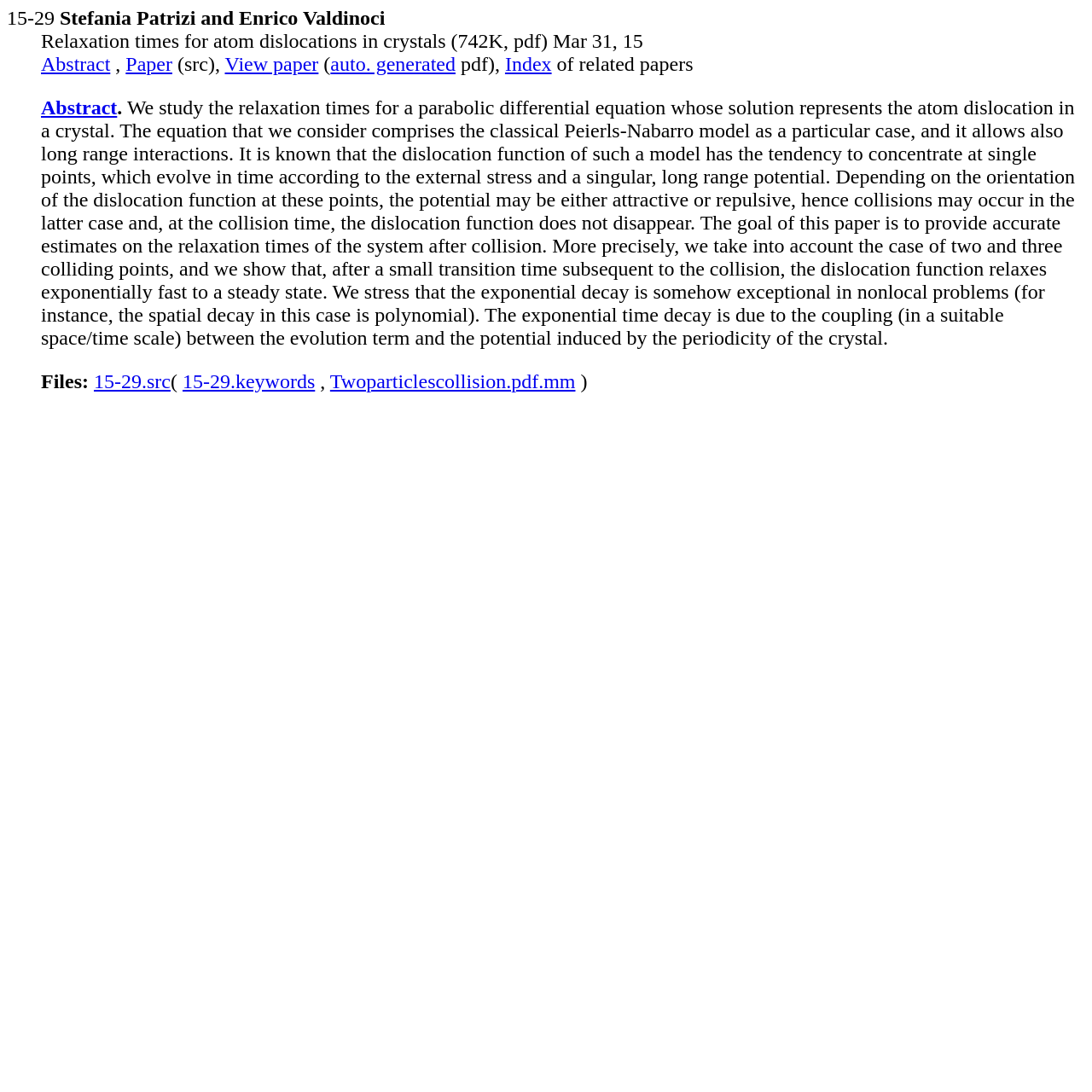Find the bounding box coordinates of the clickable element required to execute the following instruction: "Download file 15-29.src". Provide the coordinates as four float numbers between 0 and 1, i.e., [left, top, right, bottom].

[0.086, 0.339, 0.156, 0.359]